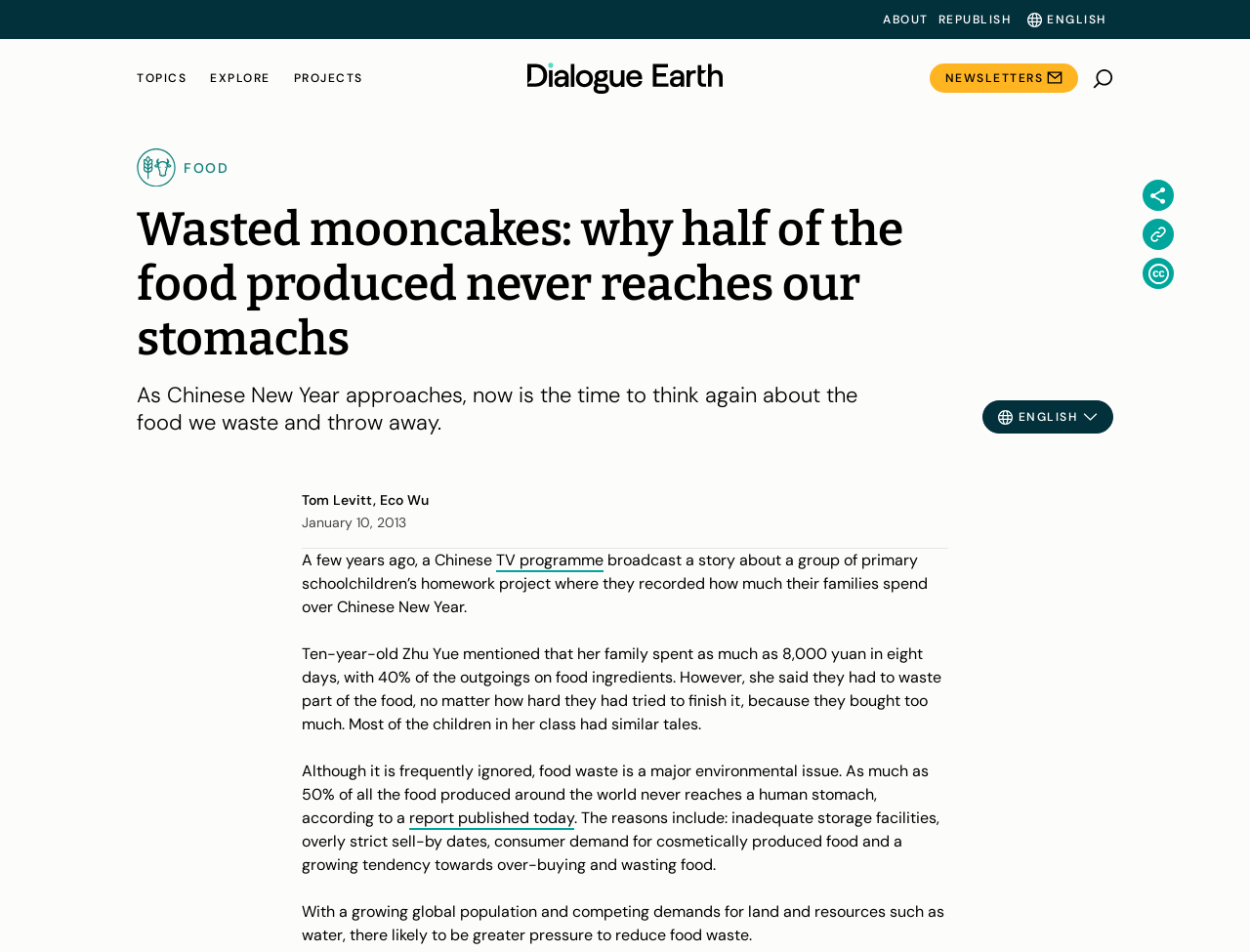Provide a one-word or brief phrase answer to the question:
When was the article published?

January 10, 2013